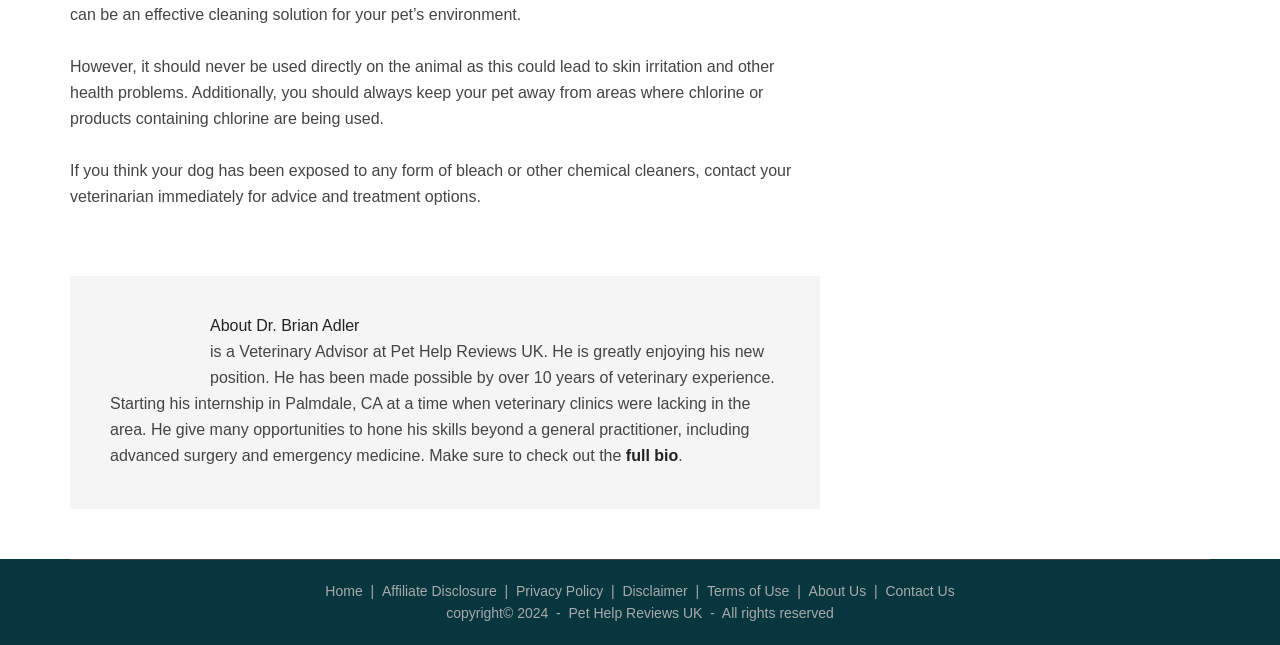Please find the bounding box coordinates of the element that you should click to achieve the following instruction: "contact Pet Help Reviews UK". The coordinates should be presented as four float numbers between 0 and 1: [left, top, right, bottom].

[0.444, 0.939, 0.549, 0.964]